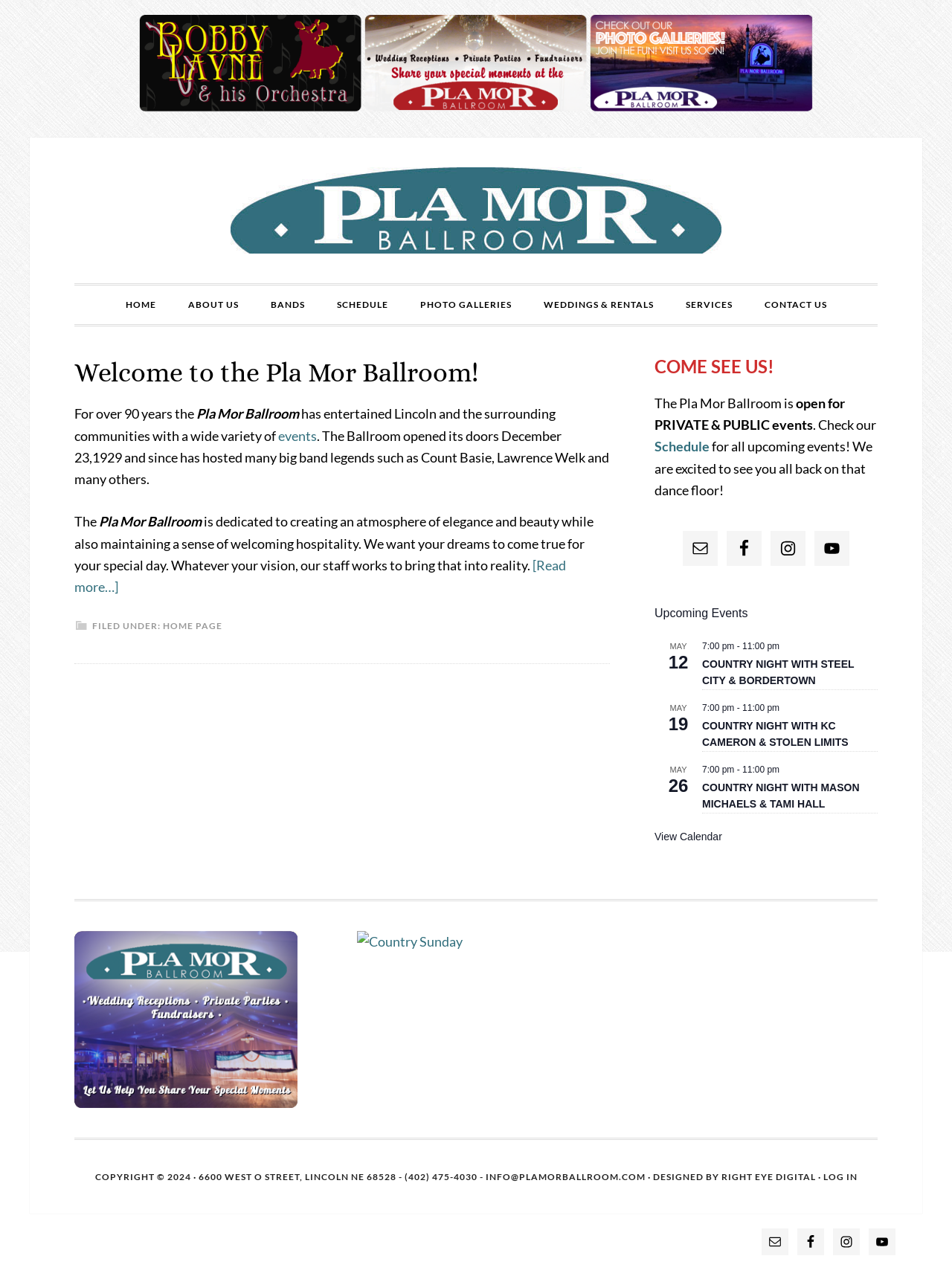What is the theme of the event on MAY 19?
Answer the question with just one word or phrase using the image.

COUNTRY NIGHT